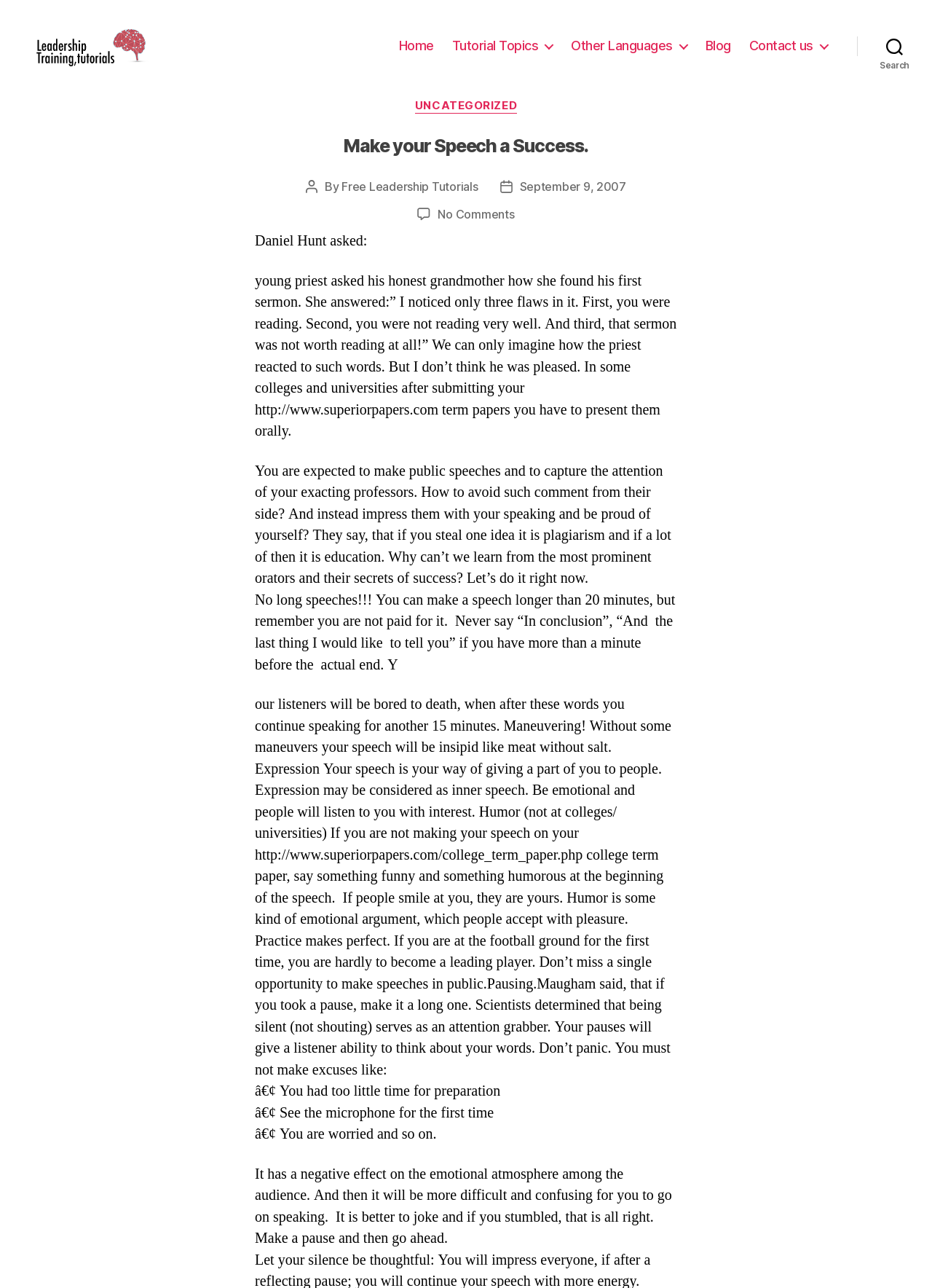Provide a one-word or short-phrase response to the question:
What is the purpose of pausing in a speech?

to give a listener ability to think